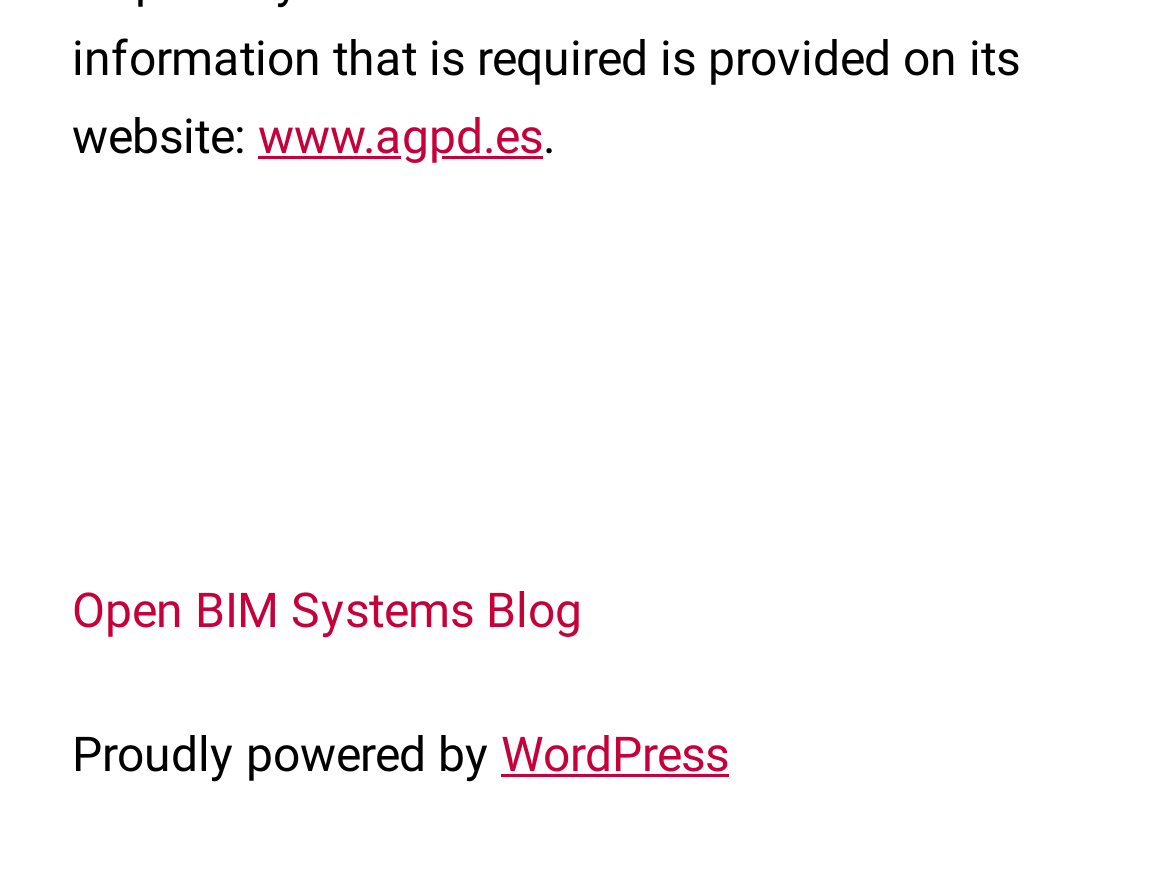Specify the bounding box coordinates (top-left x, top-left y, bottom-right x, bottom-right y) of the UI element in the screenshot that matches this description: www.agpd.es

[0.221, 0.121, 0.464, 0.186]